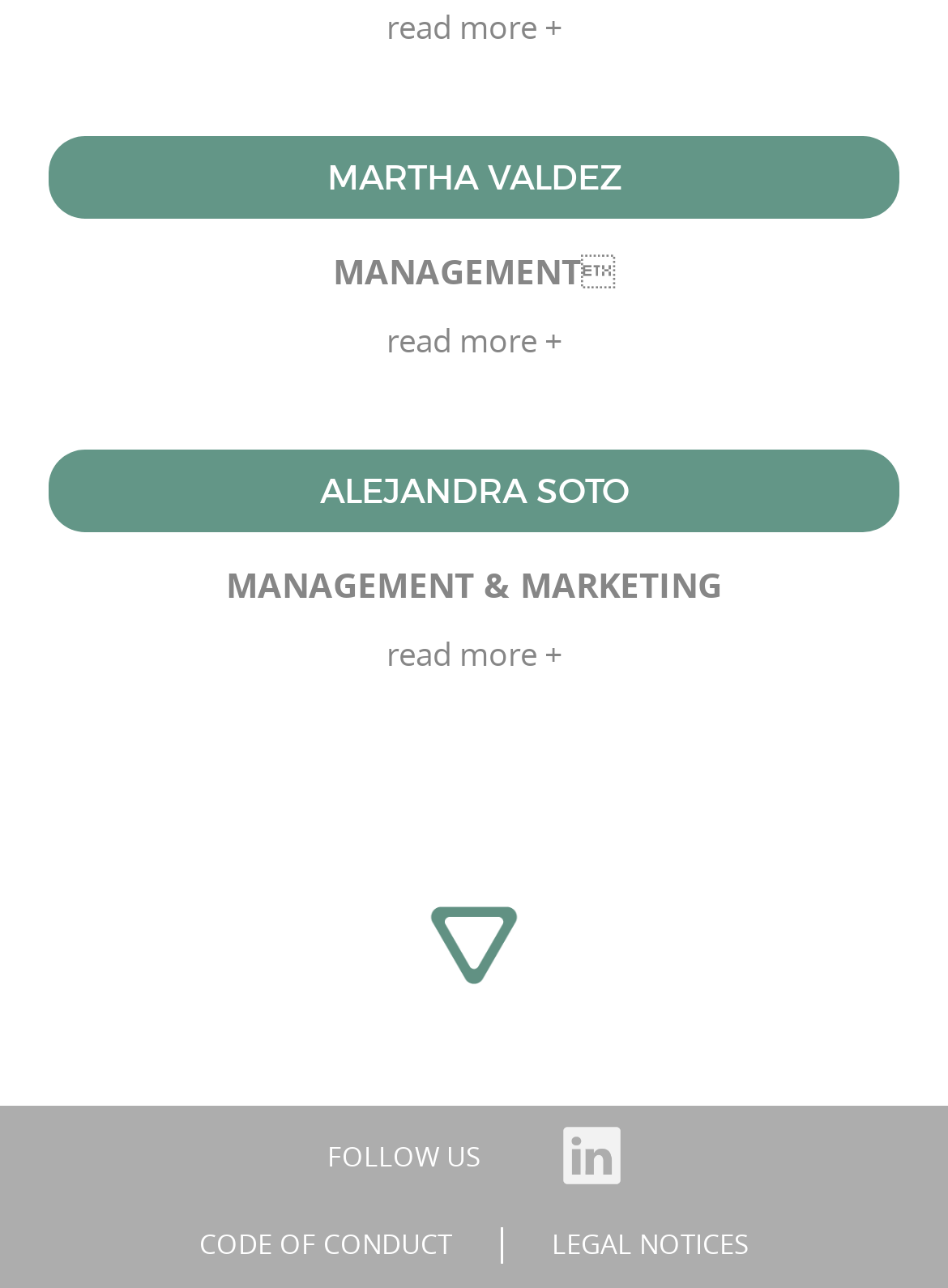What is the department of ALEJANDRA SOTO?
Give a thorough and detailed response to the question.

I found the heading 'ALEJANDRA SOTO' and the StaticText 'MANAGEMENT & MARKETING' is located near it, so I inferred that ALEJANDRA SOTO is in the MANAGEMENT & MARKETING department.